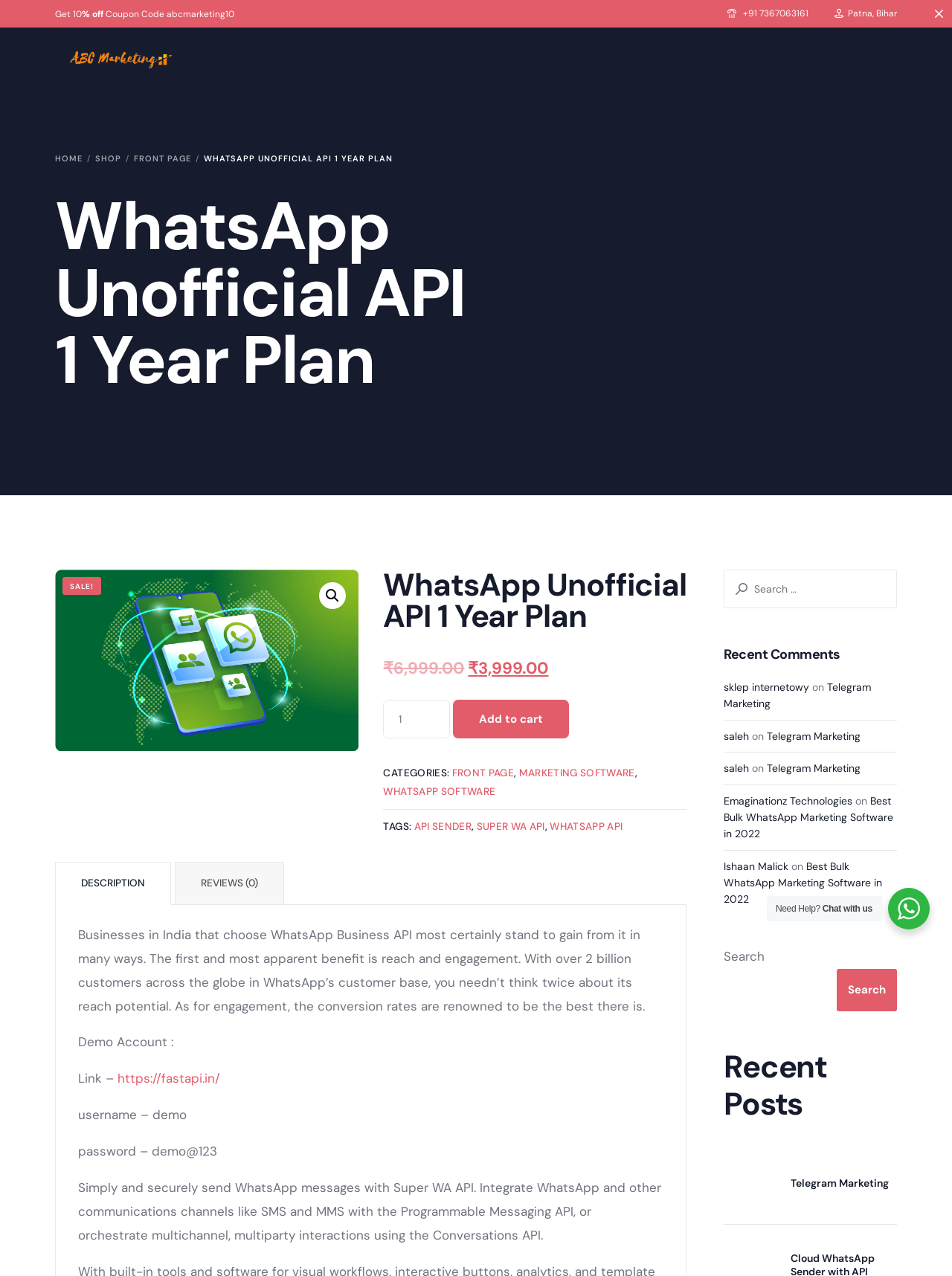Locate the bounding box coordinates of the clickable region necessary to complete the following instruction: "Learn about Commercial Services". Provide the coordinates in the format of four float numbers between 0 and 1, i.e., [left, top, right, bottom].

None